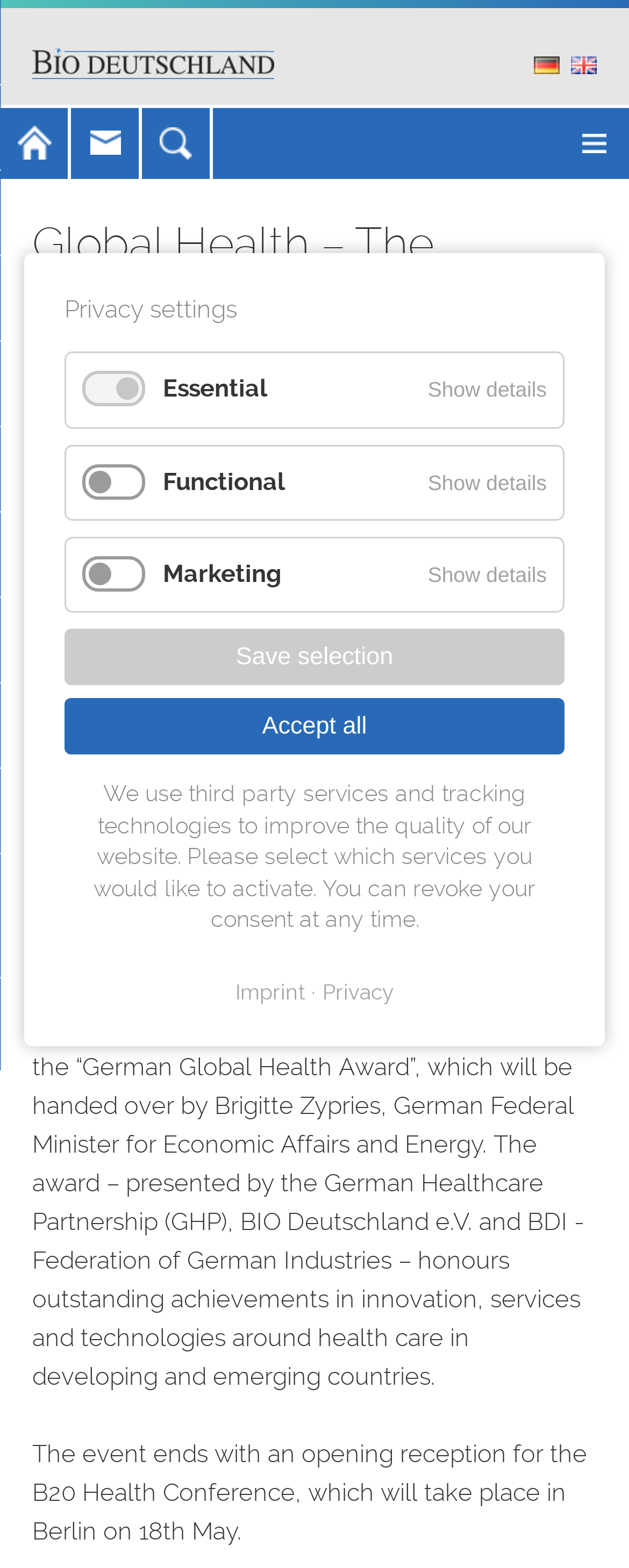Could you please study the image and provide a detailed answer to the question:
What event will take place on 18th May?

I found the answer by reading the static text element that describes the event schedule, which mentions that the event ends with an opening reception for the B20 Health Conference, which will take place in Berlin on 18th May.